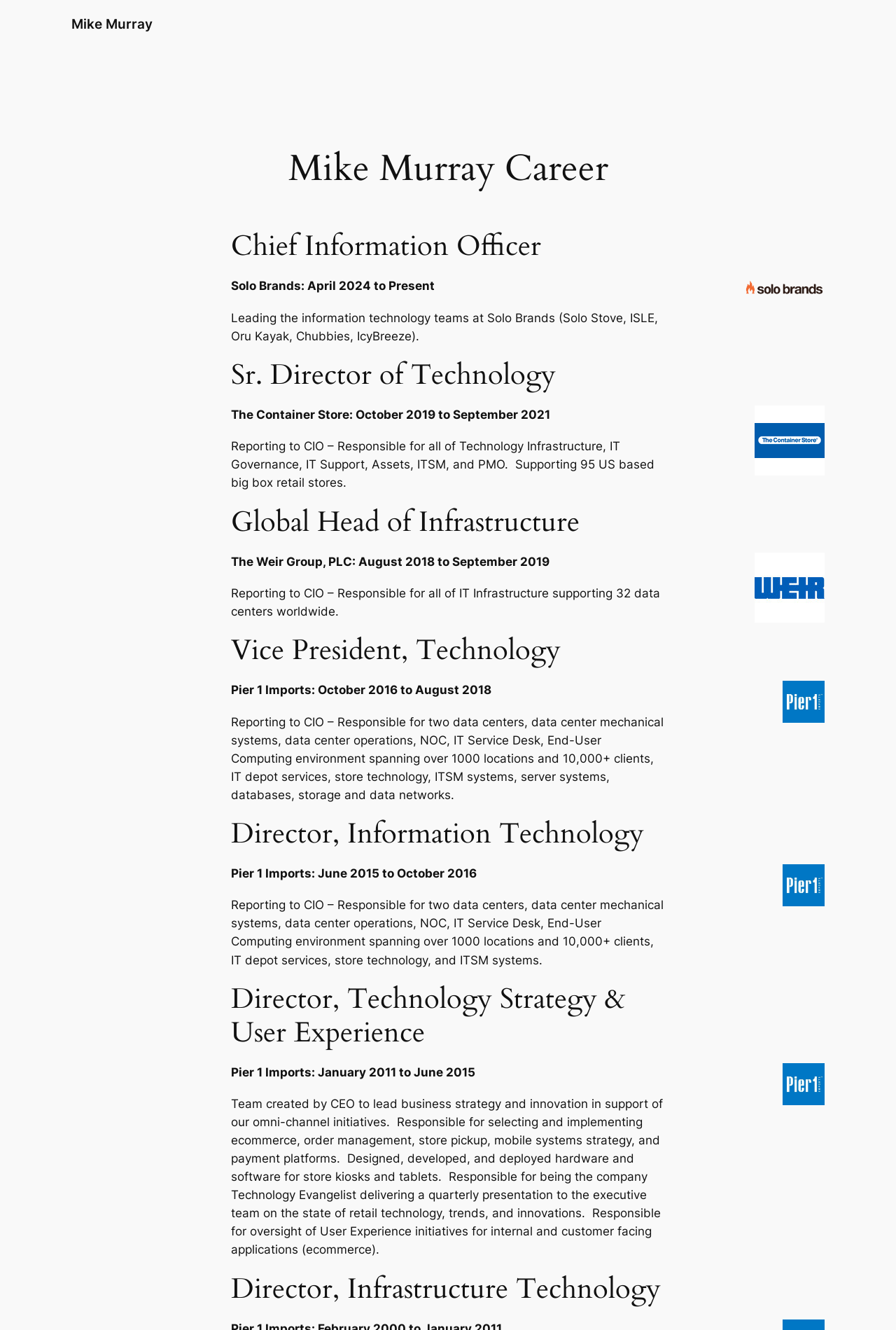What is Mike Murray's current job title?
Please use the image to provide a one-word or short phrase answer.

Chief Information Officer